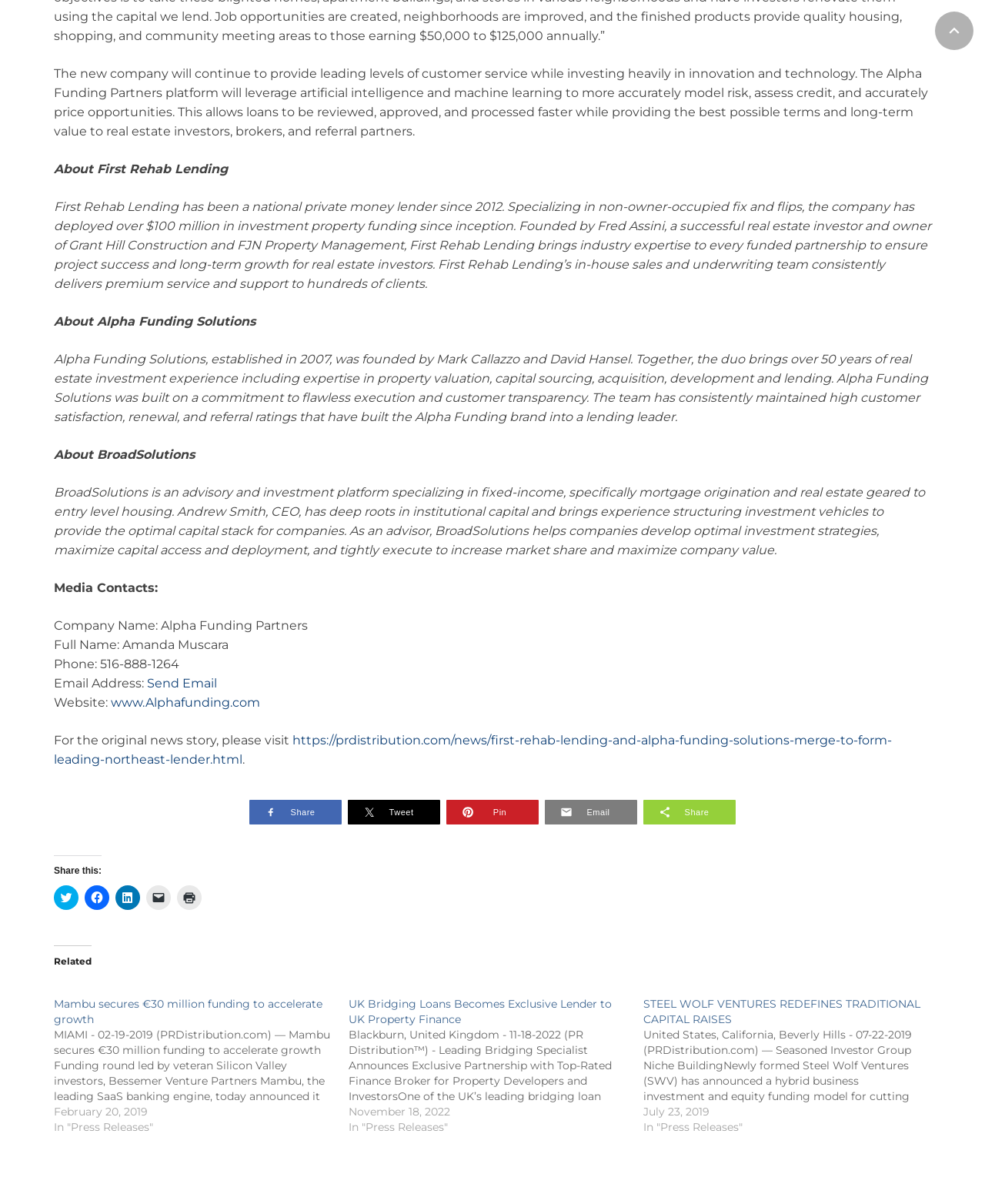Please identify the bounding box coordinates of the area that needs to be clicked to follow this instruction: "Read the original news story".

[0.055, 0.608, 0.905, 0.637]